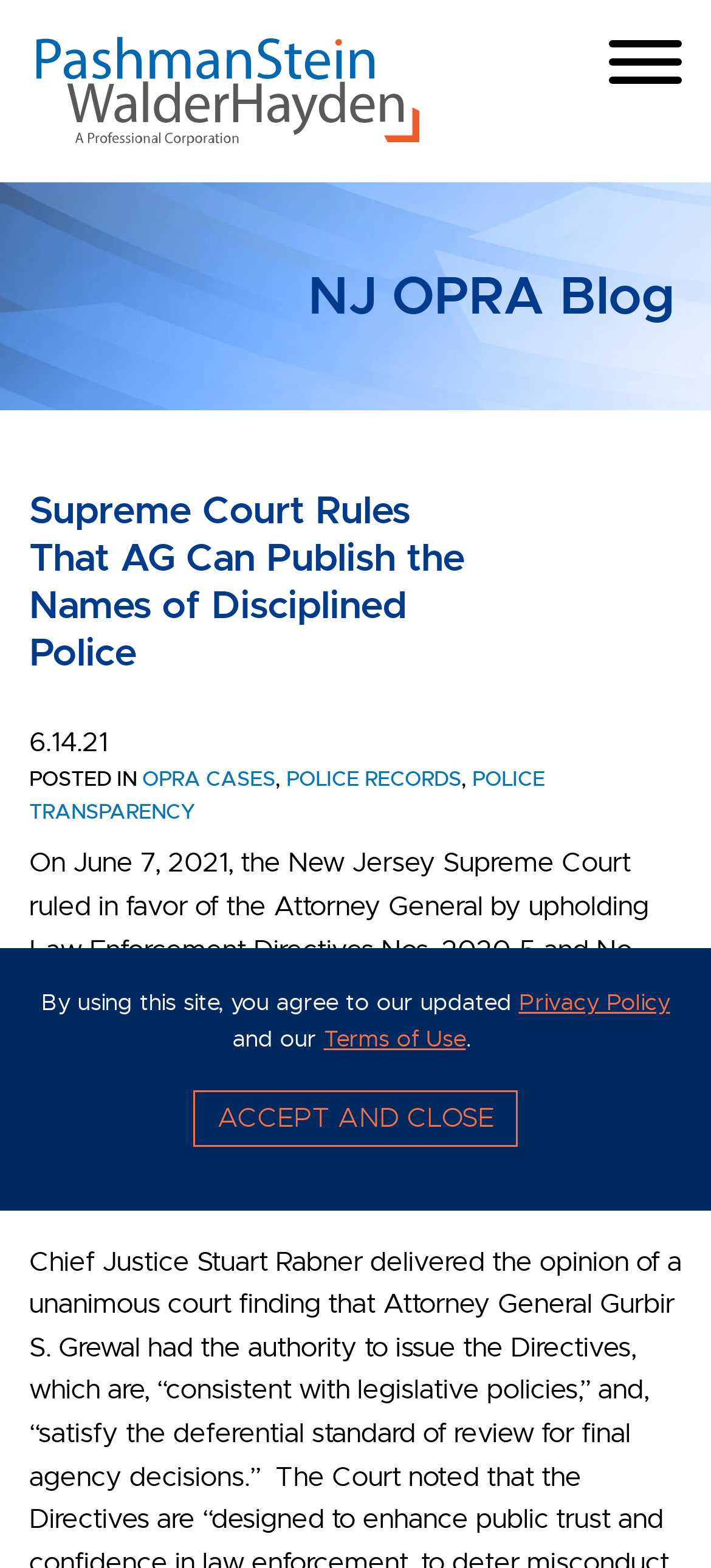Predict the bounding box coordinates of the area that should be clicked to accomplish the following instruction: "Click the link to OPRA CASES". The bounding box coordinates should consist of four float numbers between 0 and 1, i.e., [left, top, right, bottom].

[0.2, 0.489, 0.387, 0.505]